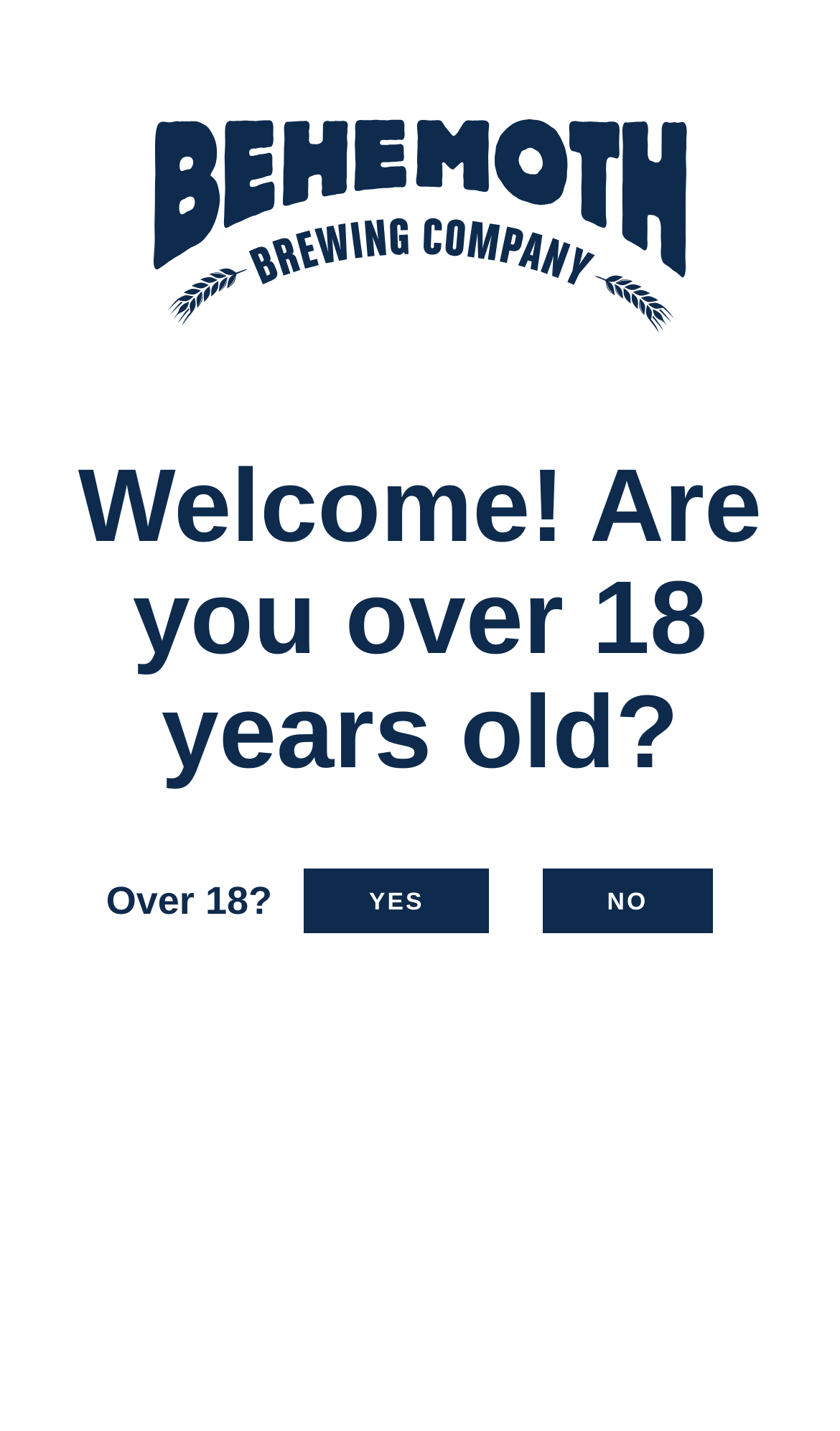Provide a short answer to the following question with just one word or phrase: What is the position of the image on the webpage?

Top